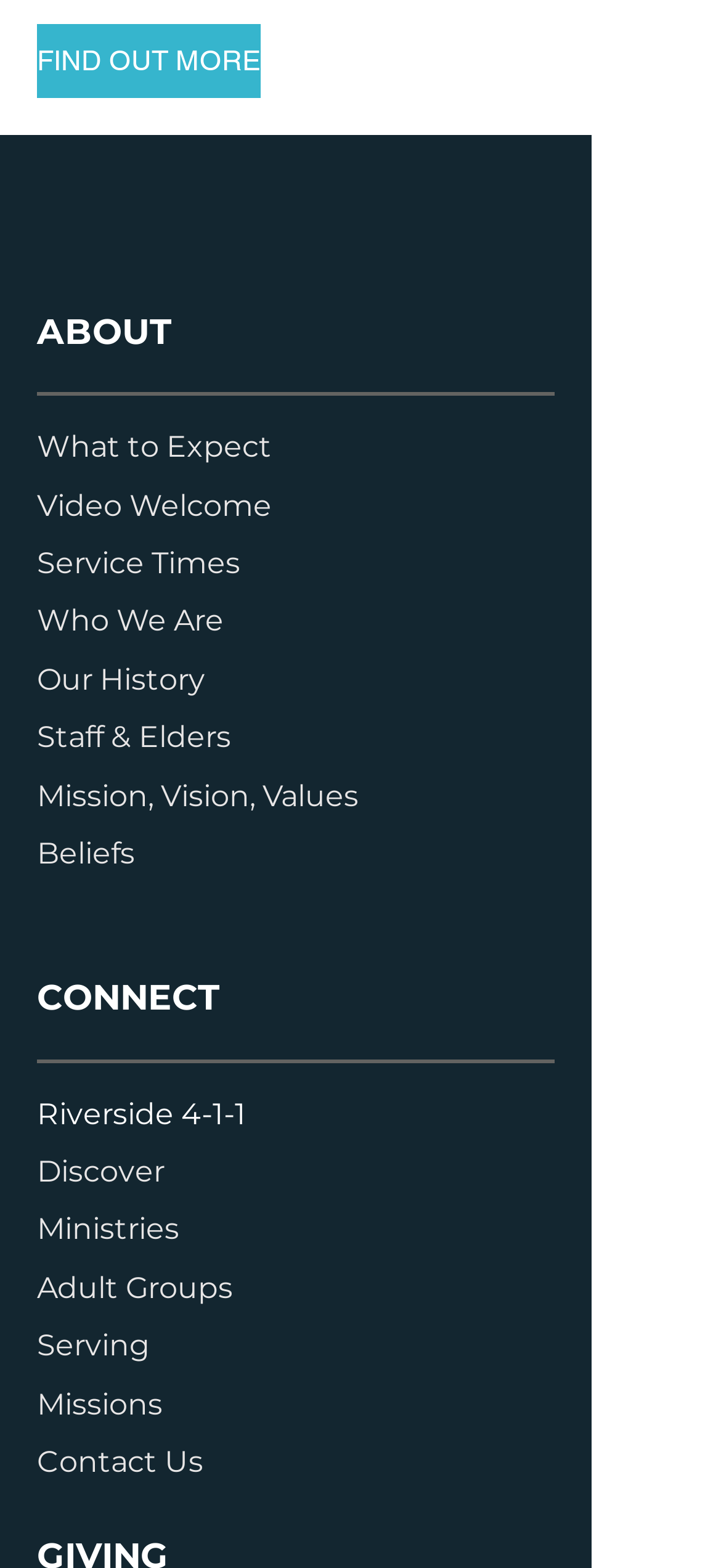Look at the image and give a detailed response to the following question: How many headings are on the webpage?

I counted the number of headings on the webpage, which includes 'ABOUT', 'CONNECT', and the social media links heading.